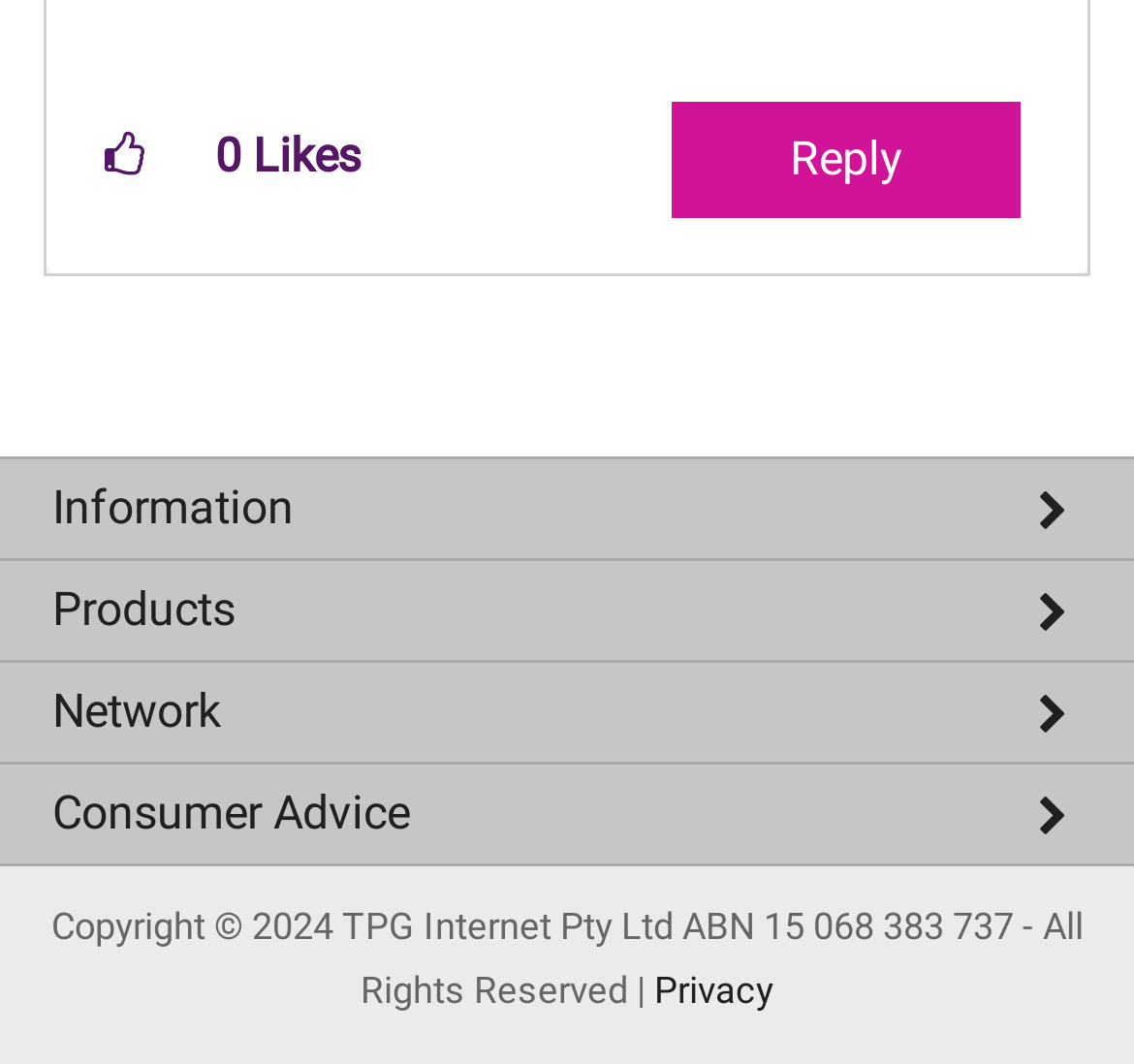Specify the bounding box coordinates of the area to click in order to follow the given instruction: "Reply to this post."

[0.592, 0.096, 0.9, 0.205]